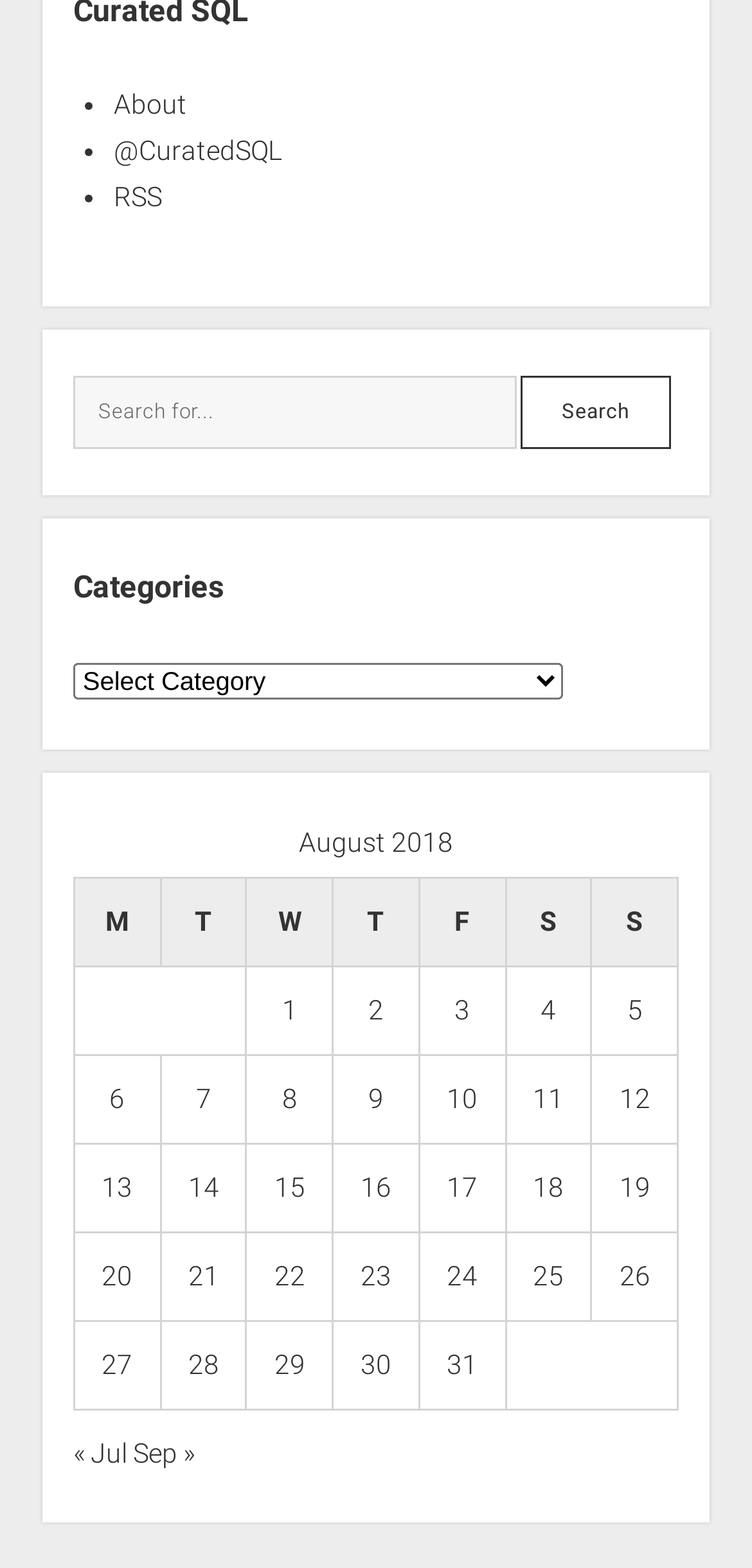Please identify the bounding box coordinates of the element I need to click to follow this instruction: "Check the bibliography".

None